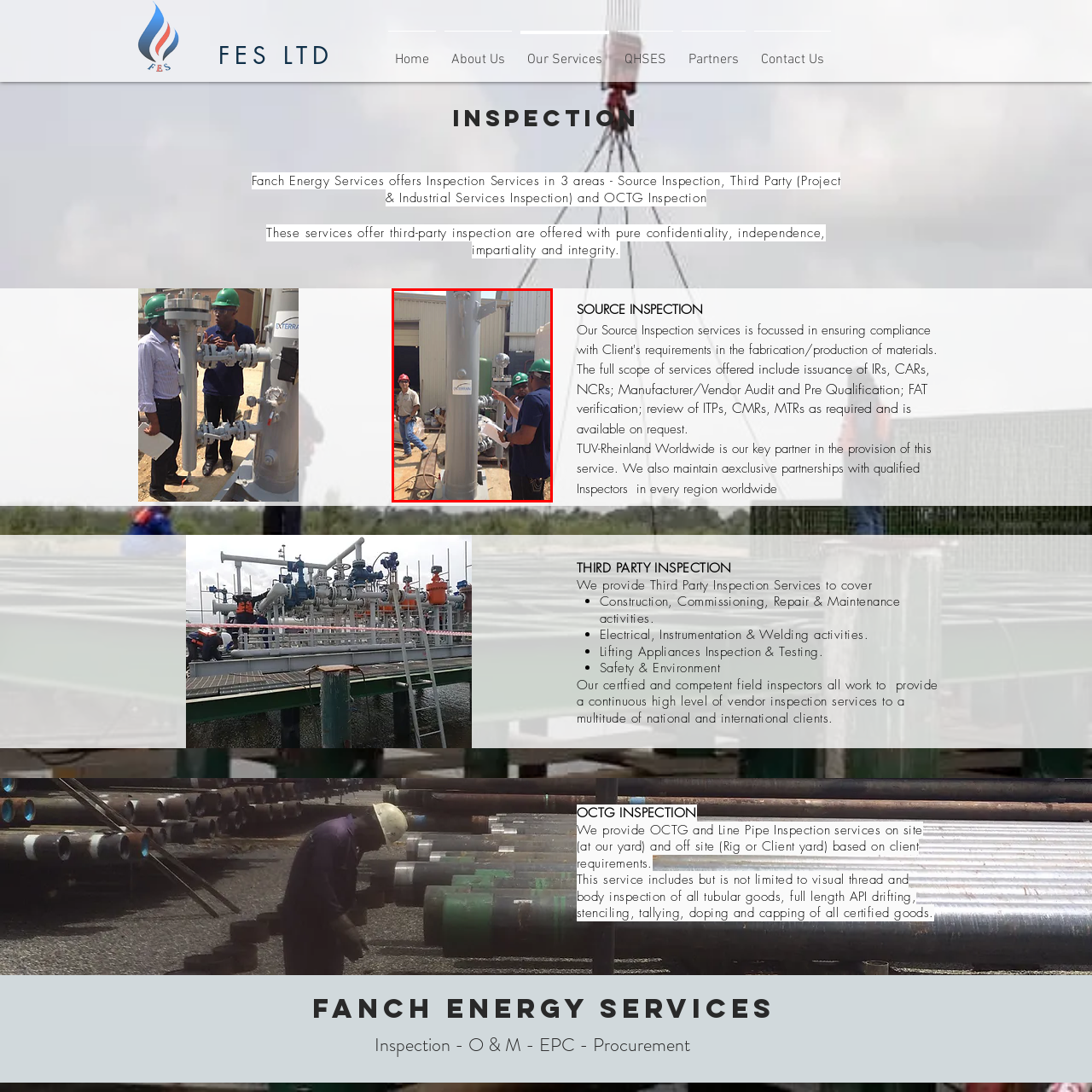Provide an in-depth caption for the image inside the red boundary.

The image showcases a group of professionals engaged in an inspection process at a construction or industrial site. In the foreground, two individuals, wearing green safety helmets, are examining a large, vertical equipment piece prominently displaying the "TÜV Rheinland" logo. One person points towards the equipment, possibly discussing its features or status, indicating a collaborative effort in assessing its safety and compliance. In the background, a third individual with a red helmet observes the activity, contributing to the team environment focused on ensuring high standards in inspection services. This scene reflects the rigorous standards upheld in industrial operations, emphasizing the importance of thorough inspections in maintaining safety and integrity in engineering projects.